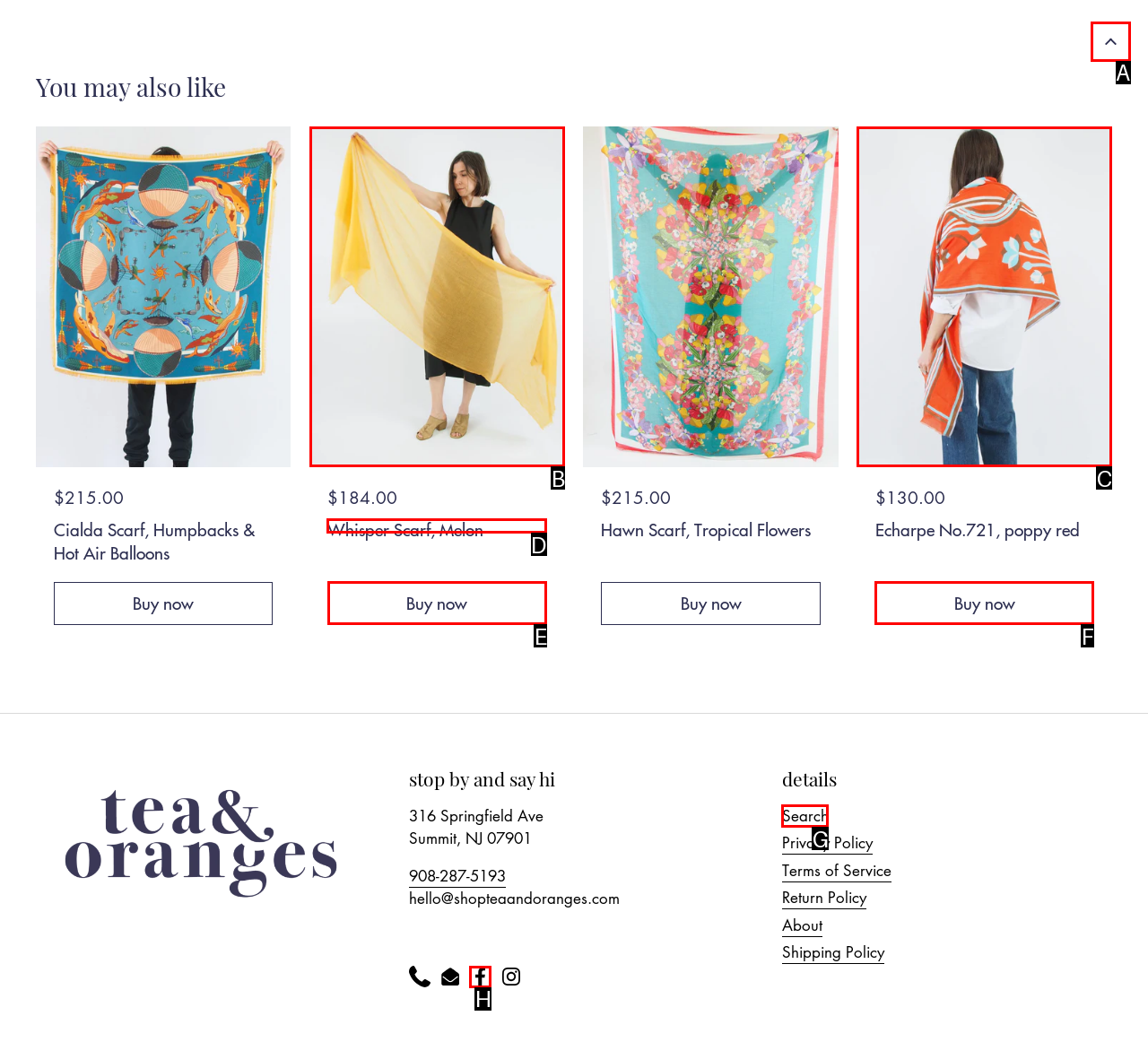Which HTML element should be clicked to perform the following task: View Whisper Scarf, Melon details
Reply with the letter of the appropriate option.

D